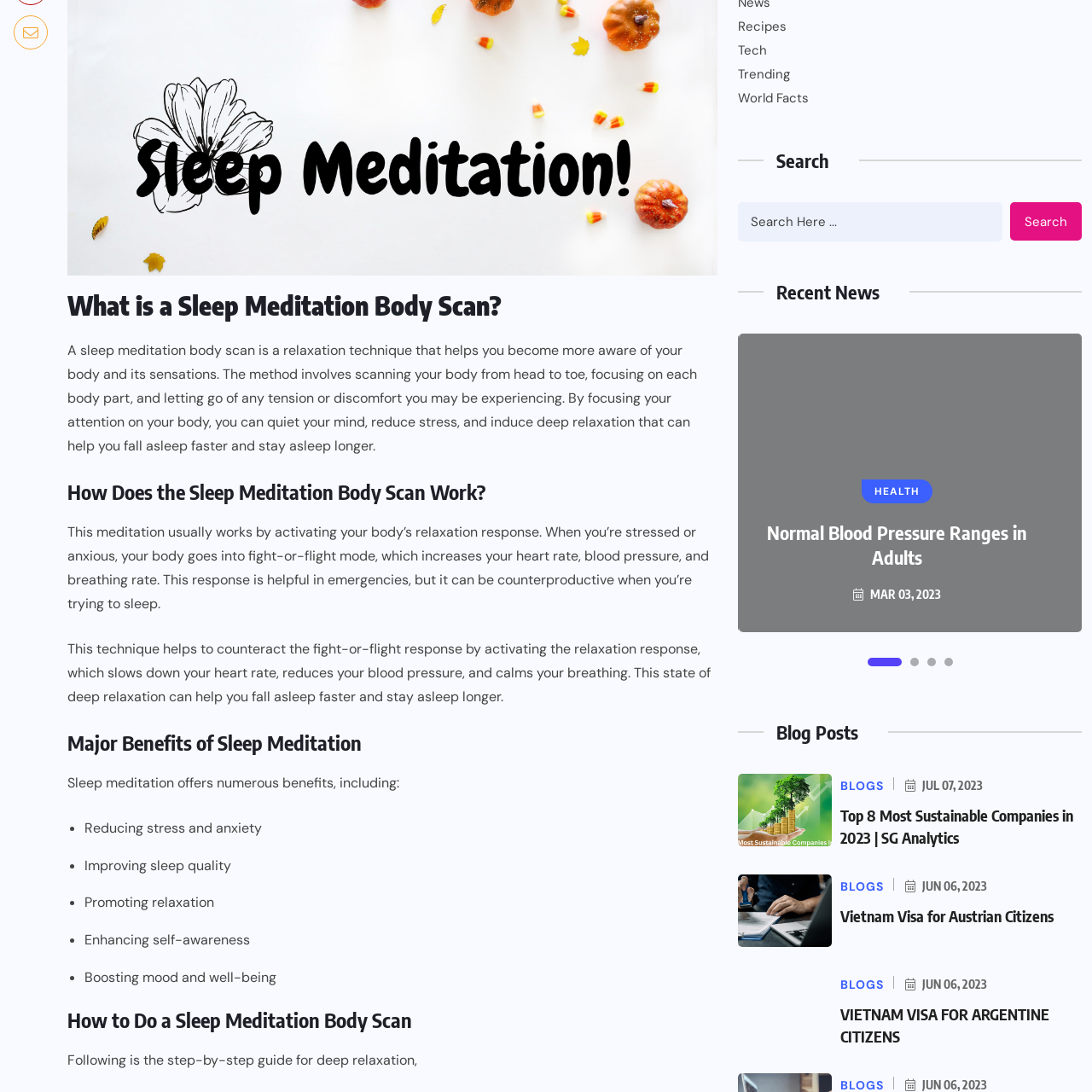Pay attention to the image encased in the red boundary and reply to the question using a single word or phrase:
What aspect of health is the image related to?

Overall well-being